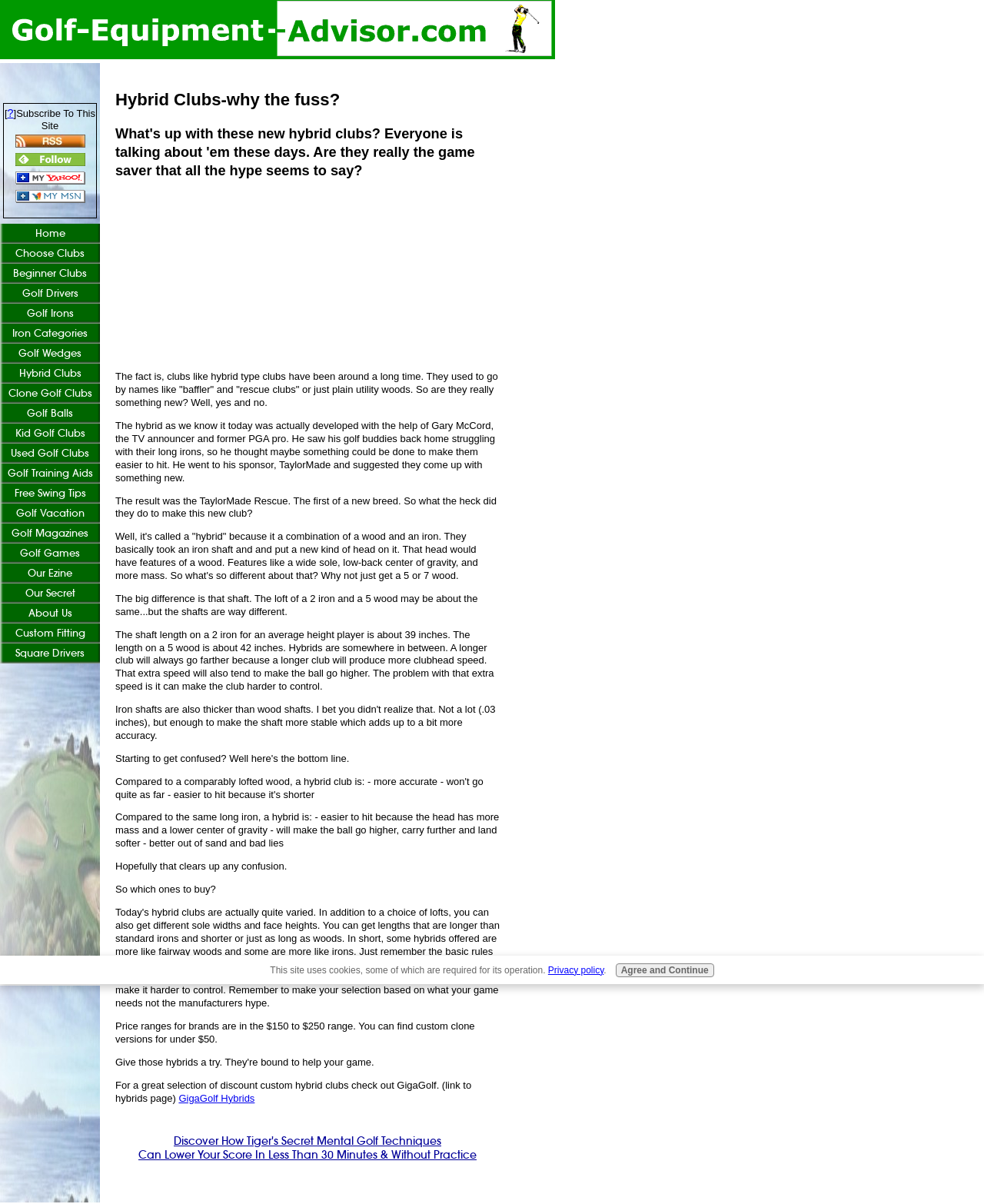Please reply with a single word or brief phrase to the question: 
What is the main topic of this webpage?

Hybrid Clubs